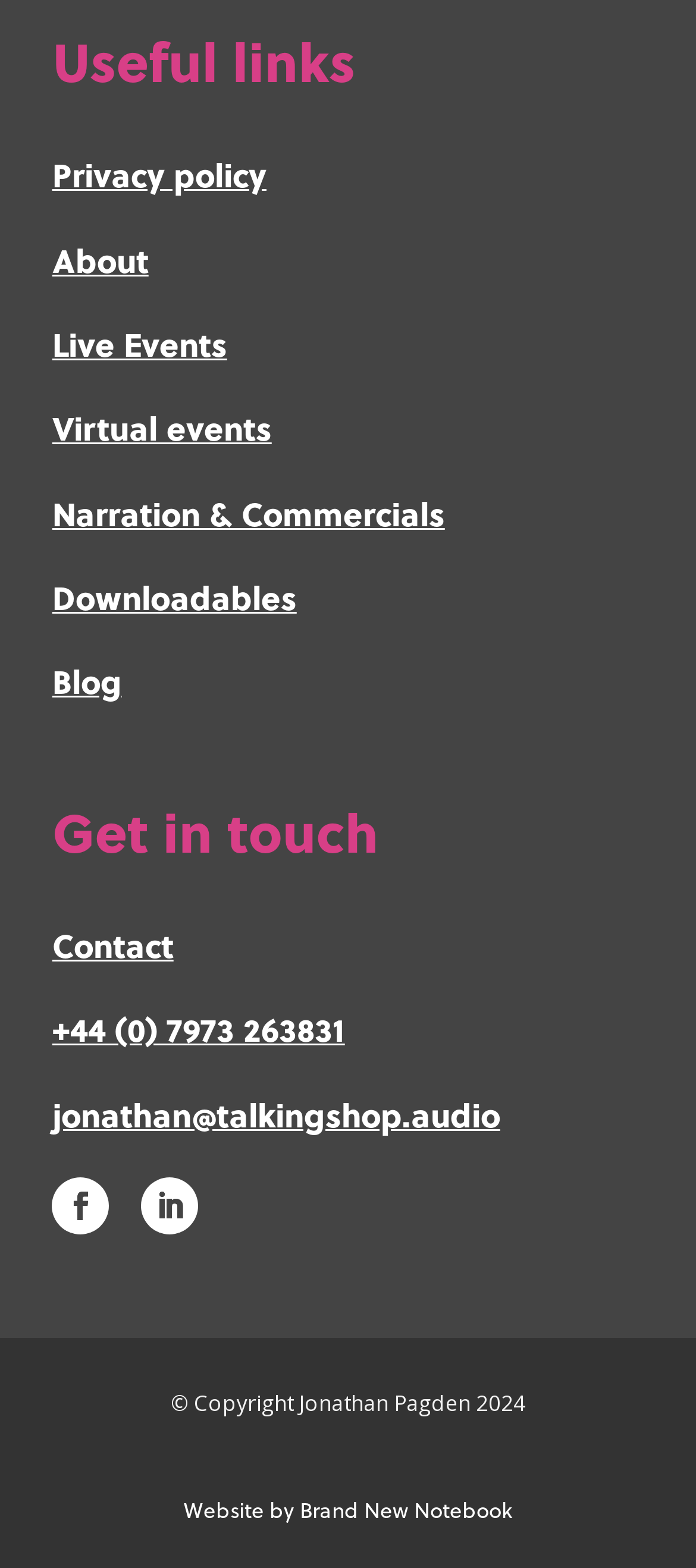Who designed the webpage?
Using the information from the image, give a concise answer in one word or a short phrase.

Brand New Notebook